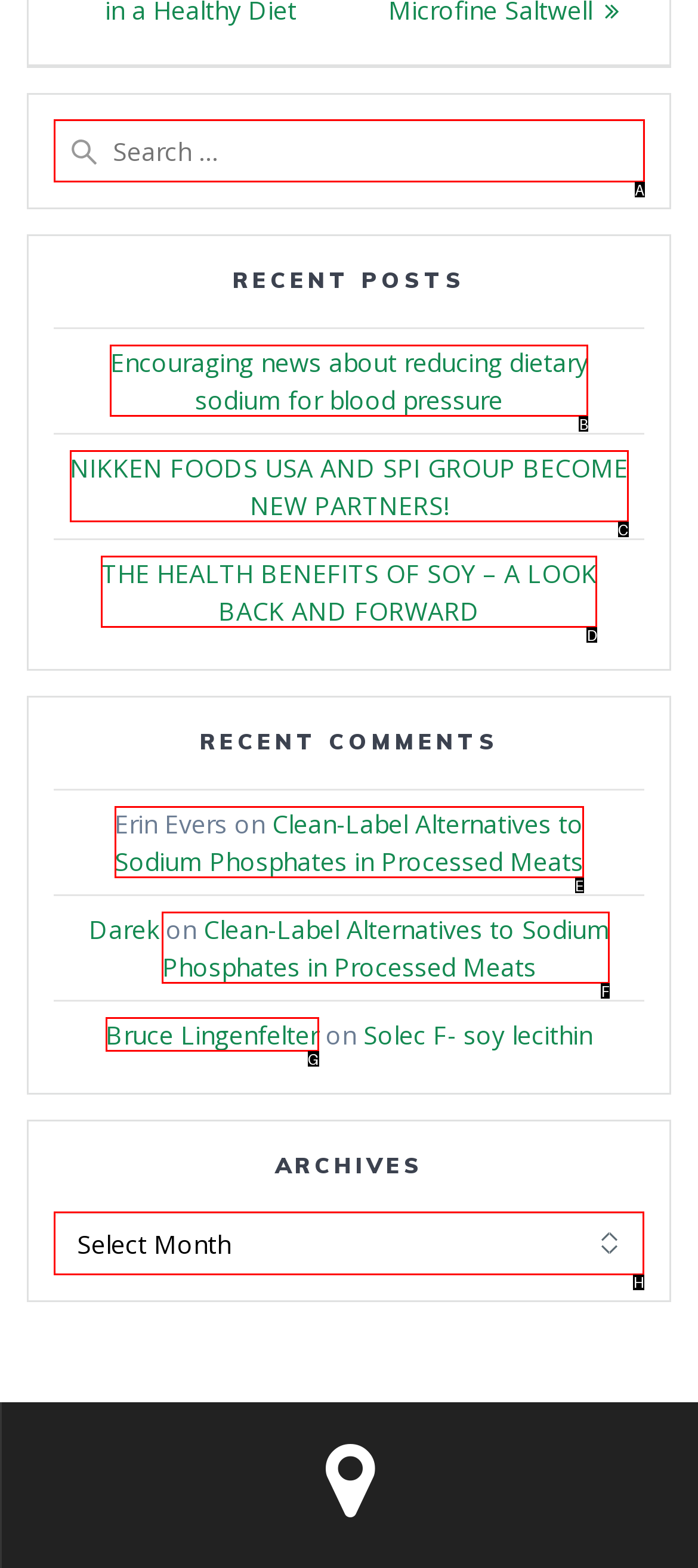Identify the correct UI element to click to follow this instruction: View archives
Respond with the letter of the appropriate choice from the displayed options.

H